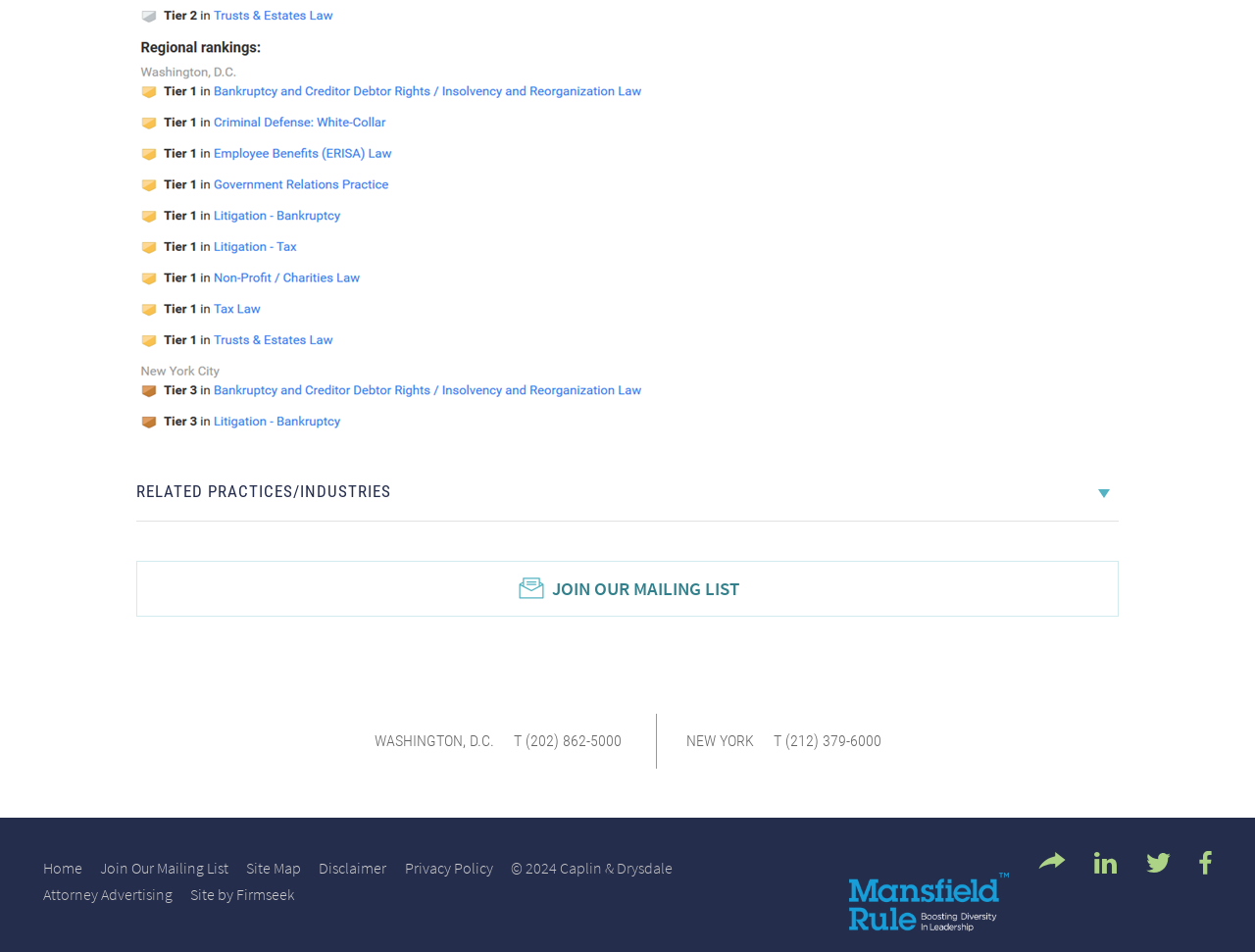Locate the bounding box coordinates of the clickable region to complete the following instruction: "Go to the 'WASHINGTON, D.C.' location page."

[0.298, 0.768, 0.393, 0.788]